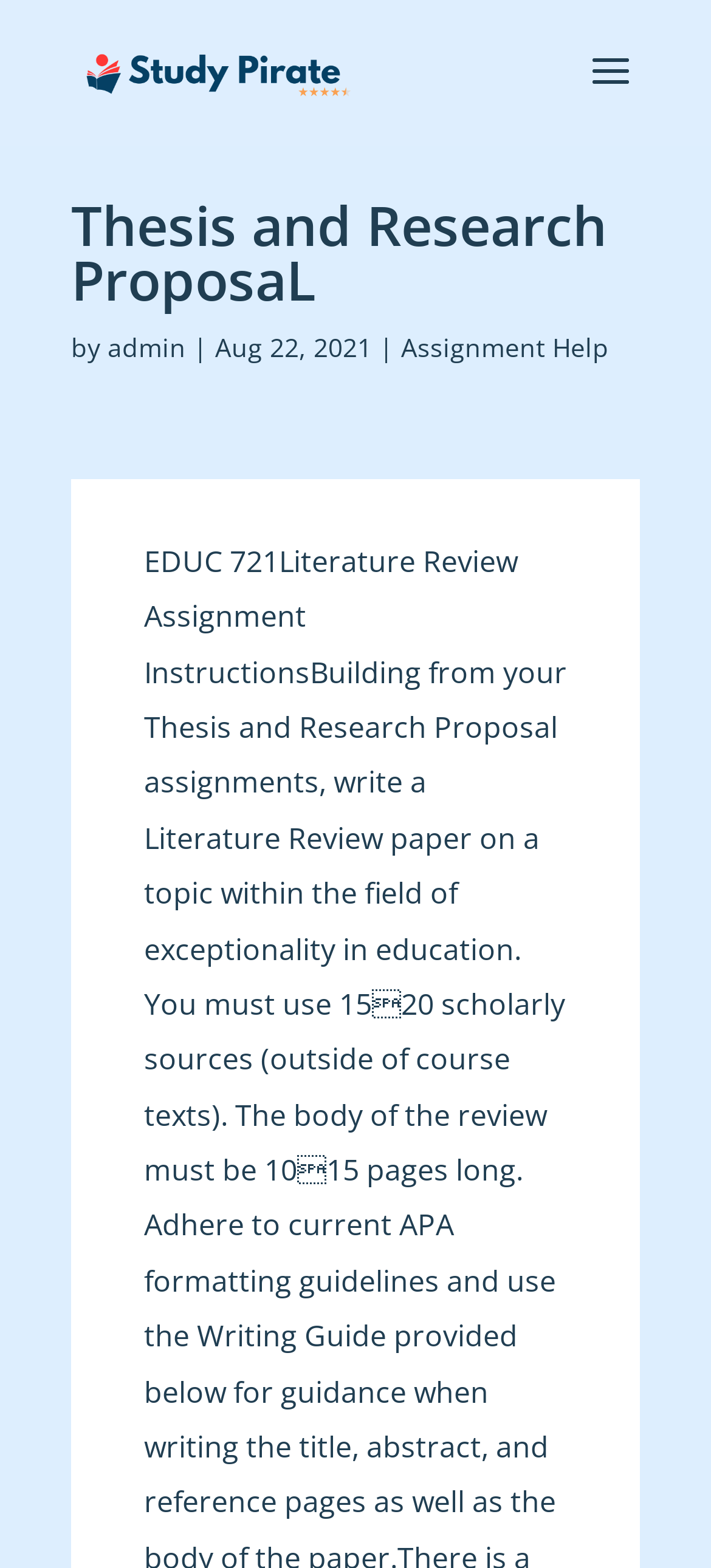Please find the bounding box for the following UI element description. Provide the coordinates in (top-left x, top-left y, bottom-right x, bottom-right y) format, with values between 0 and 1: alt="Homework Help for College Students"

[0.11, 0.033, 0.51, 0.055]